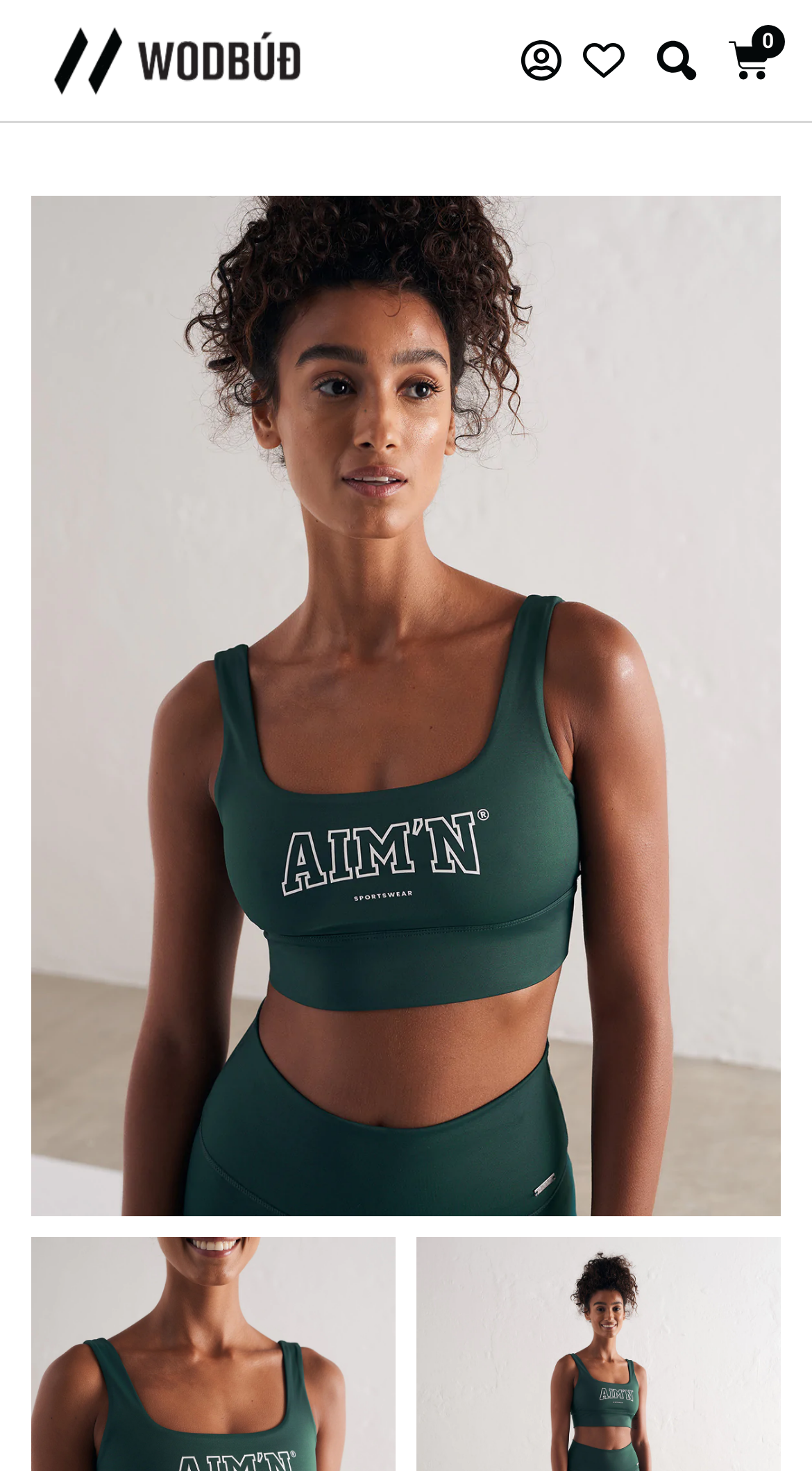What is the purpose of the image on the top right corner?
Ensure your answer is thorough and detailed.

The image is located next to the '0 Cart' link, suggesting it is a cart icon, commonly used to represent a shopping cart or basket.